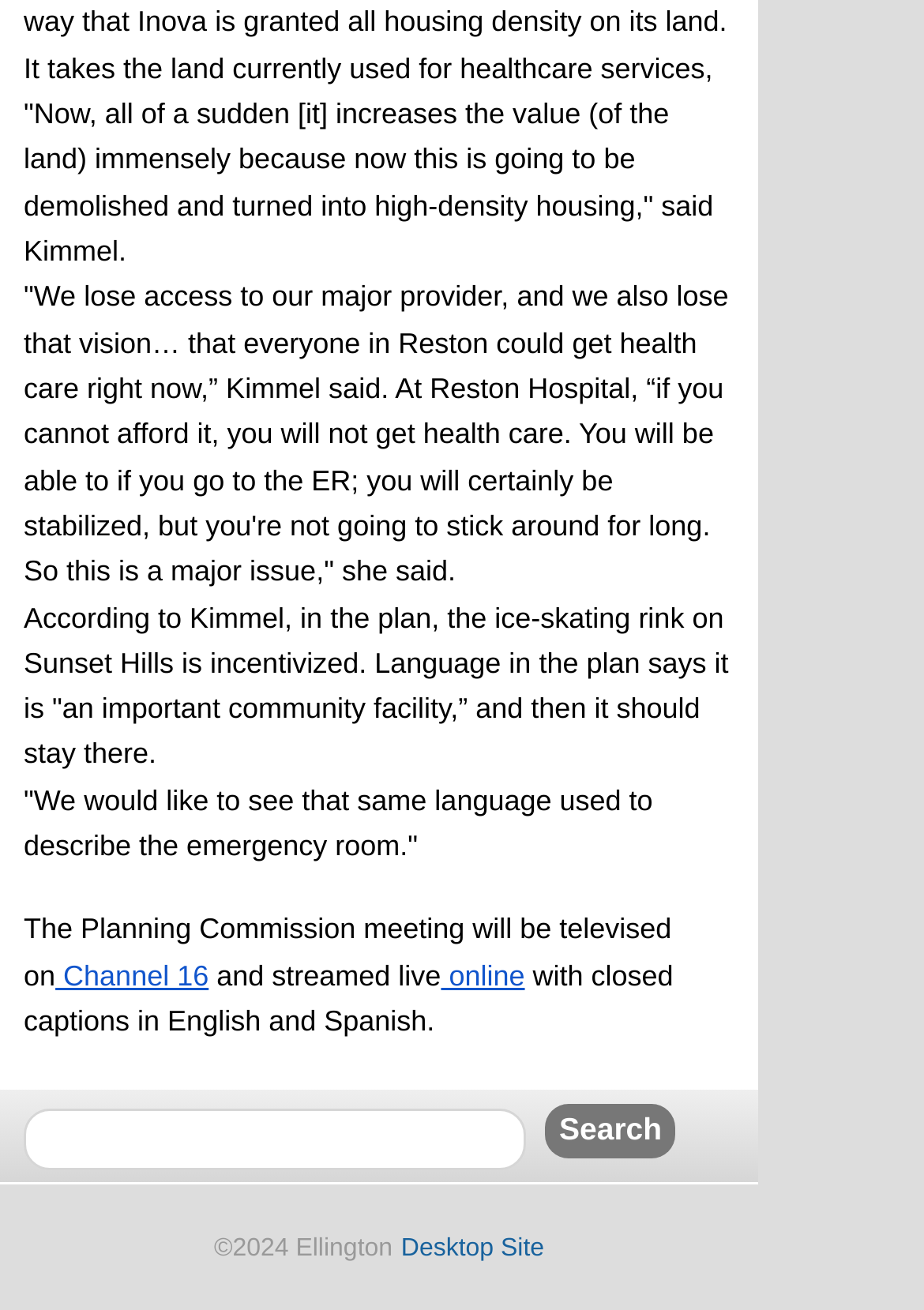What is the purpose of the incentivized ice-skating rink?
Please craft a detailed and exhaustive response to the question.

According to the StaticText element with bounding box coordinates [0.026, 0.457, 0.797, 0.587], the language in the plan describes the ice-skating rink on Sunset Hills as 'an important community facility'.